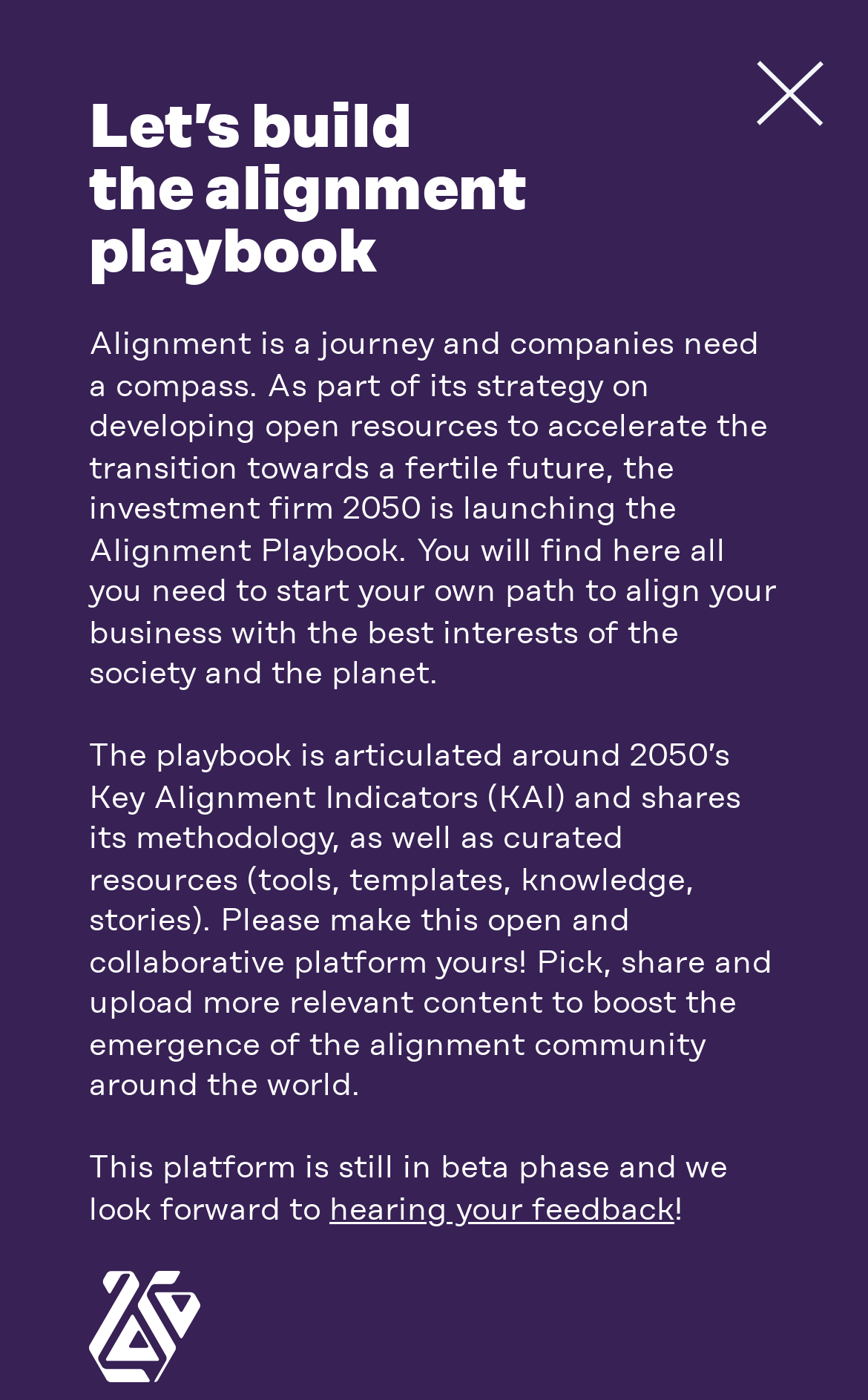Identify the bounding box for the UI element described as: "hearing your feedback". The coordinates should be four float numbers between 0 and 1, i.e., [left, top, right, bottom].

[0.379, 0.85, 0.777, 0.875]